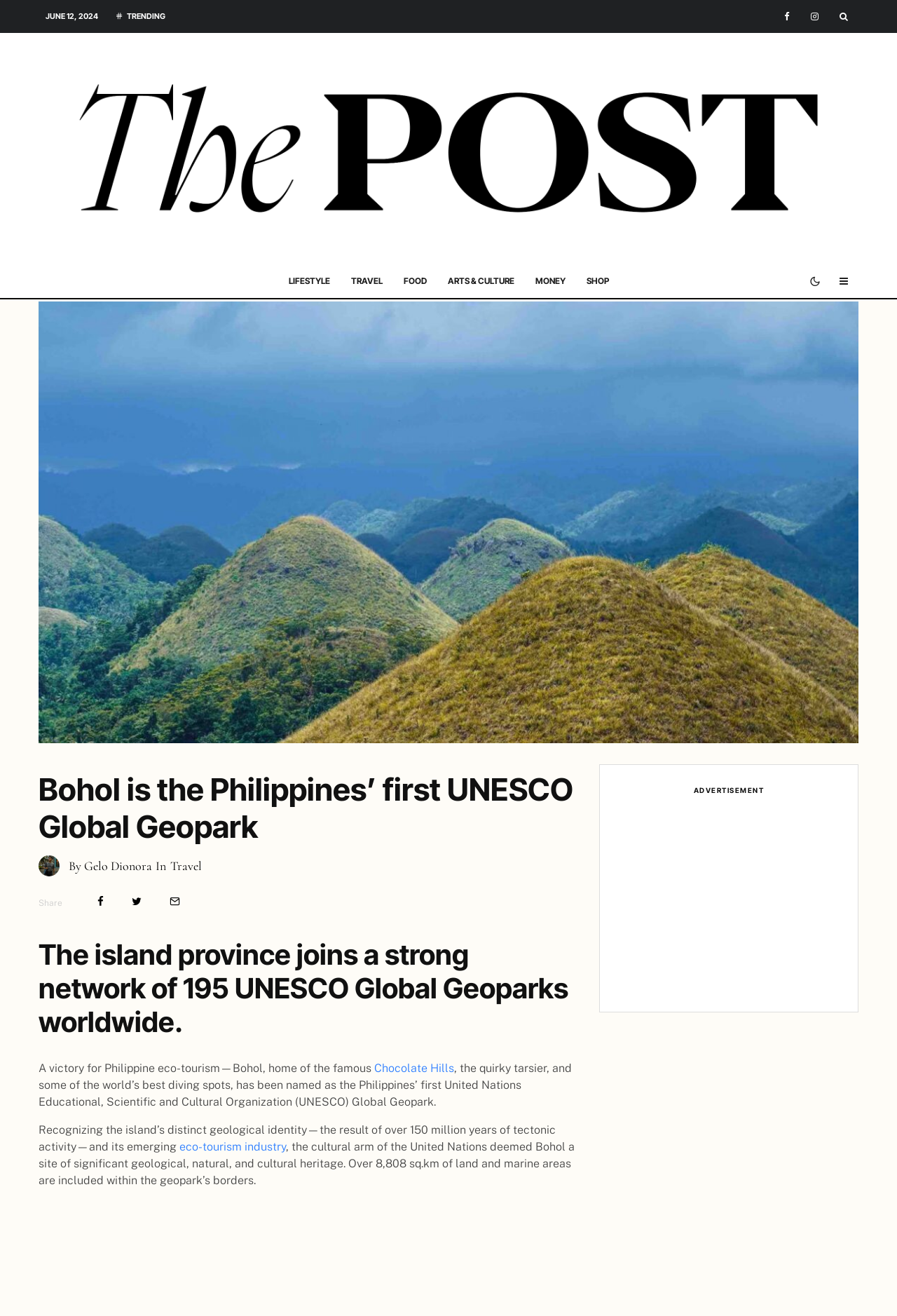Please provide the bounding box coordinates in the format (top-left x, top-left y, bottom-right x, bottom-right y). Remember, all values are floating point numbers between 0 and 1. What is the bounding box coordinate of the region described as: Arts & Culture

[0.487, 0.201, 0.585, 0.226]